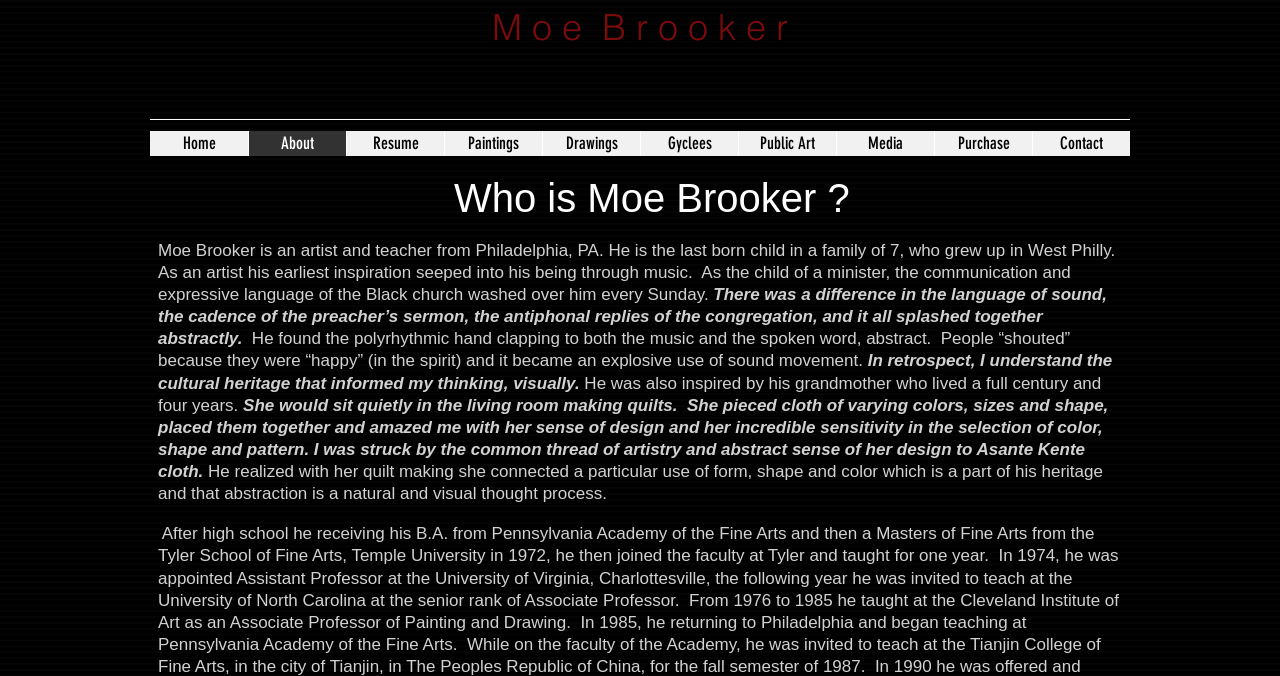Offer a meticulous caption that includes all visible features of the webpage.

The webpage is about Moe Brooker, an artist and teacher from Philadelphia, PA. At the top of the page, there is a heading with the artist's name, "M o e B r o o k e r", which spans almost the entire width of the page. Below the heading, there is a navigation menu labeled "Site" that contains 10 links: "Home", "About", "Resume", "Paintings", "Drawings", "Gyclees", "Public Art", "Media", "Purchase", and "Contact". These links are arranged horizontally and take up about a third of the page's width.

Further down the page, there is a heading that asks "Who is Moe Brooker?" which is centered and takes up about a third of the page's width. Below this heading, there are five paragraphs of text that describe Moe Brooker's background, inspiration, and artistic influences. The text is arranged in a single column that spans about three-quarters of the page's width. The paragraphs describe how Moe Brooker's earliest inspiration came from music, how he was influenced by the language and expressive culture of the Black church, and how his grandmother's quilt-making inspired his sense of design and color.